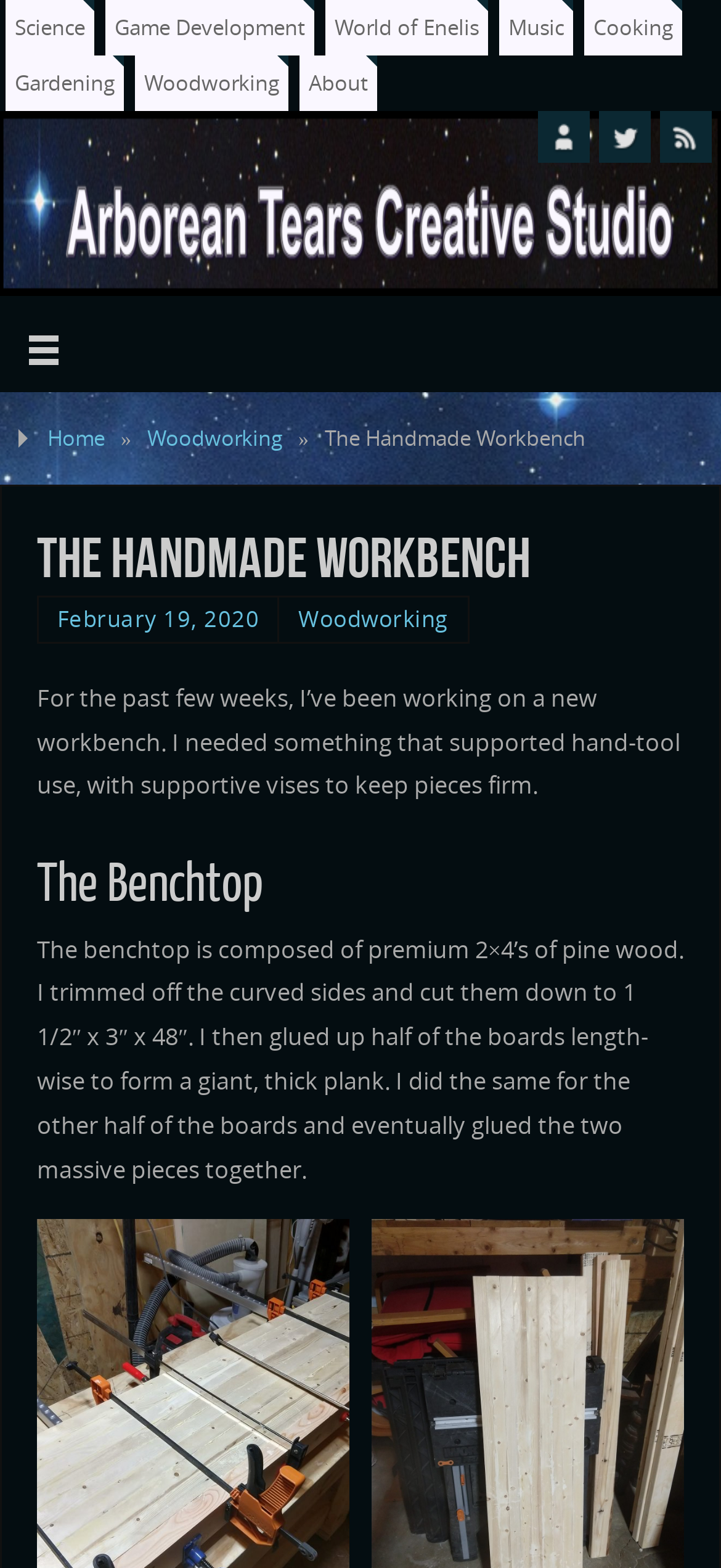Please specify the bounding box coordinates of the element that should be clicked to execute the given instruction: 'Check the Twitter link'. Ensure the coordinates are four float numbers between 0 and 1, expressed as [left, top, right, bottom].

[0.831, 0.07, 0.903, 0.103]